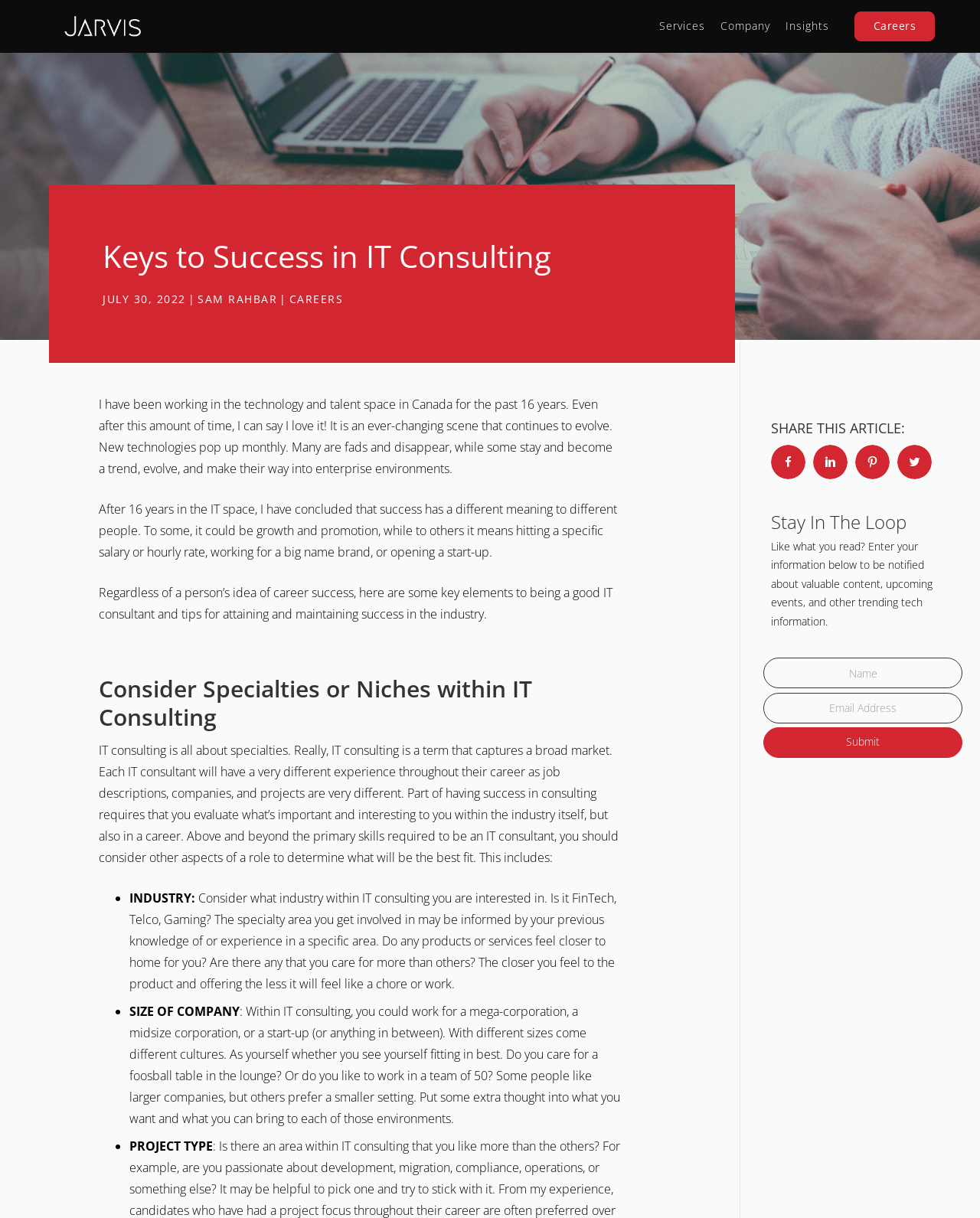Please specify the bounding box coordinates of the clickable region to carry out the following instruction: "Read the article by SAM RAHBAR". The coordinates should be four float numbers between 0 and 1, in the format [left, top, right, bottom].

[0.202, 0.24, 0.283, 0.252]